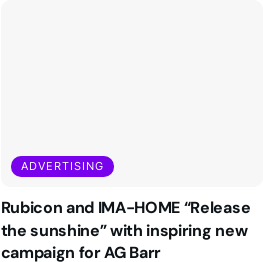What is the tone of the campaign?
Based on the image, provide your answer in one word or phrase.

Positive and optimistic